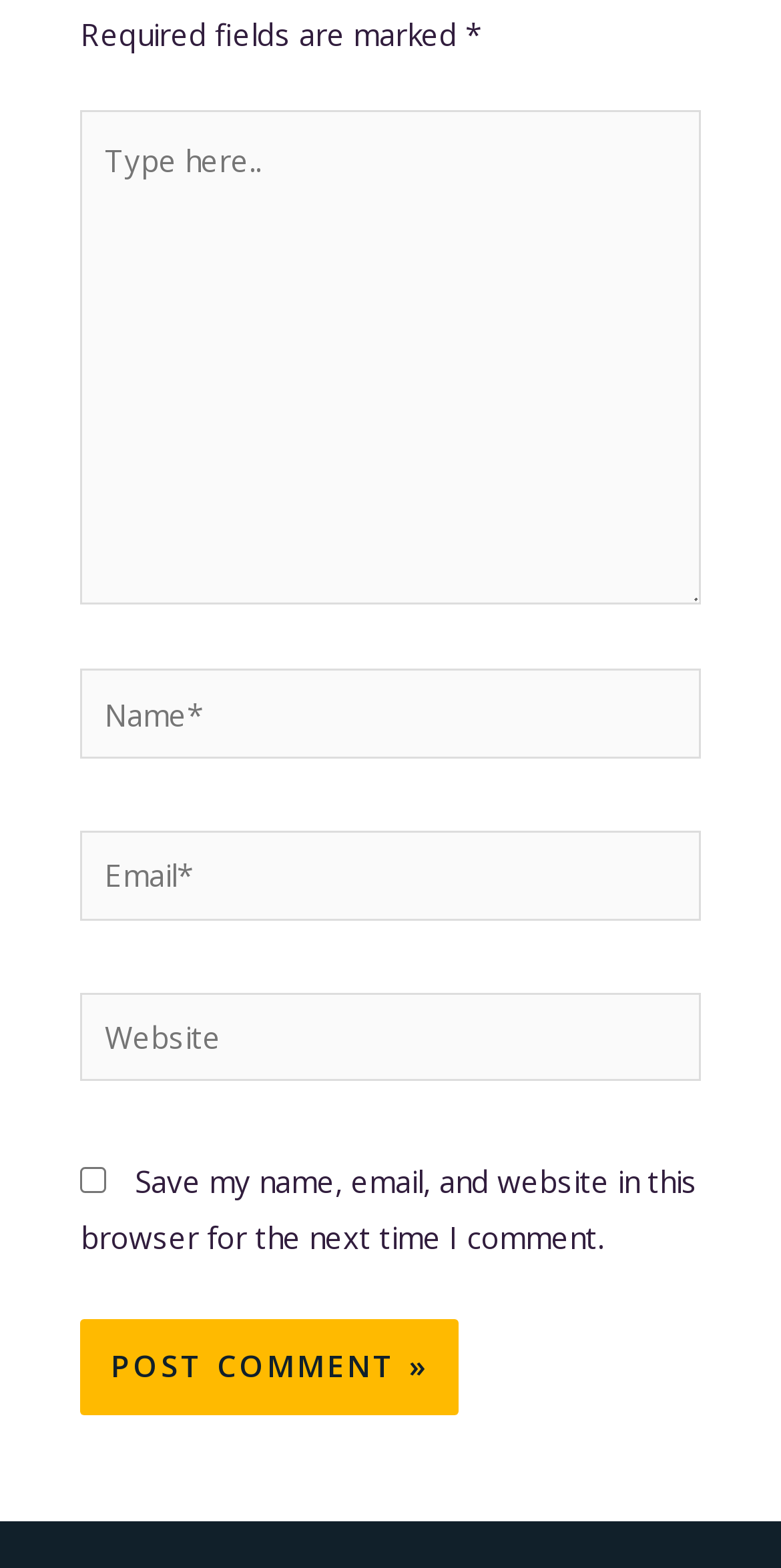How many elements are in the group?
Please give a detailed and thorough answer to the question, covering all relevant points.

The group element contains two child elements: a static text 'Type here..' and a required text field with the same placeholder. This group is likely used to collect some initial input from the user.